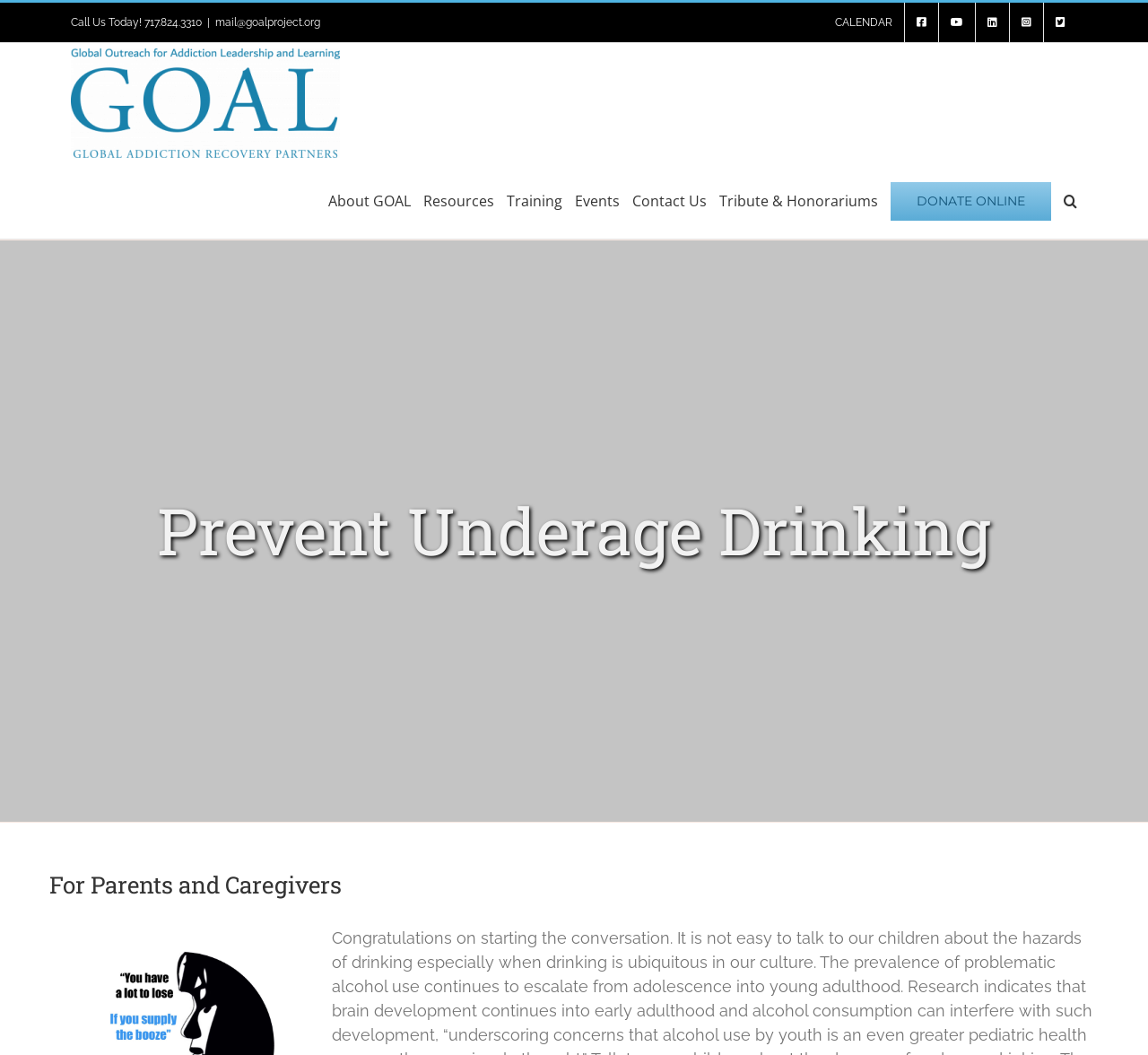Look at the image and write a detailed answer to the question: 
What is the organization's logo?

I found the logo by looking at the top-left corner of the webpage, where it says 'GOAL Global Addiction Recovery Partners Logo' and there is an image associated with it.